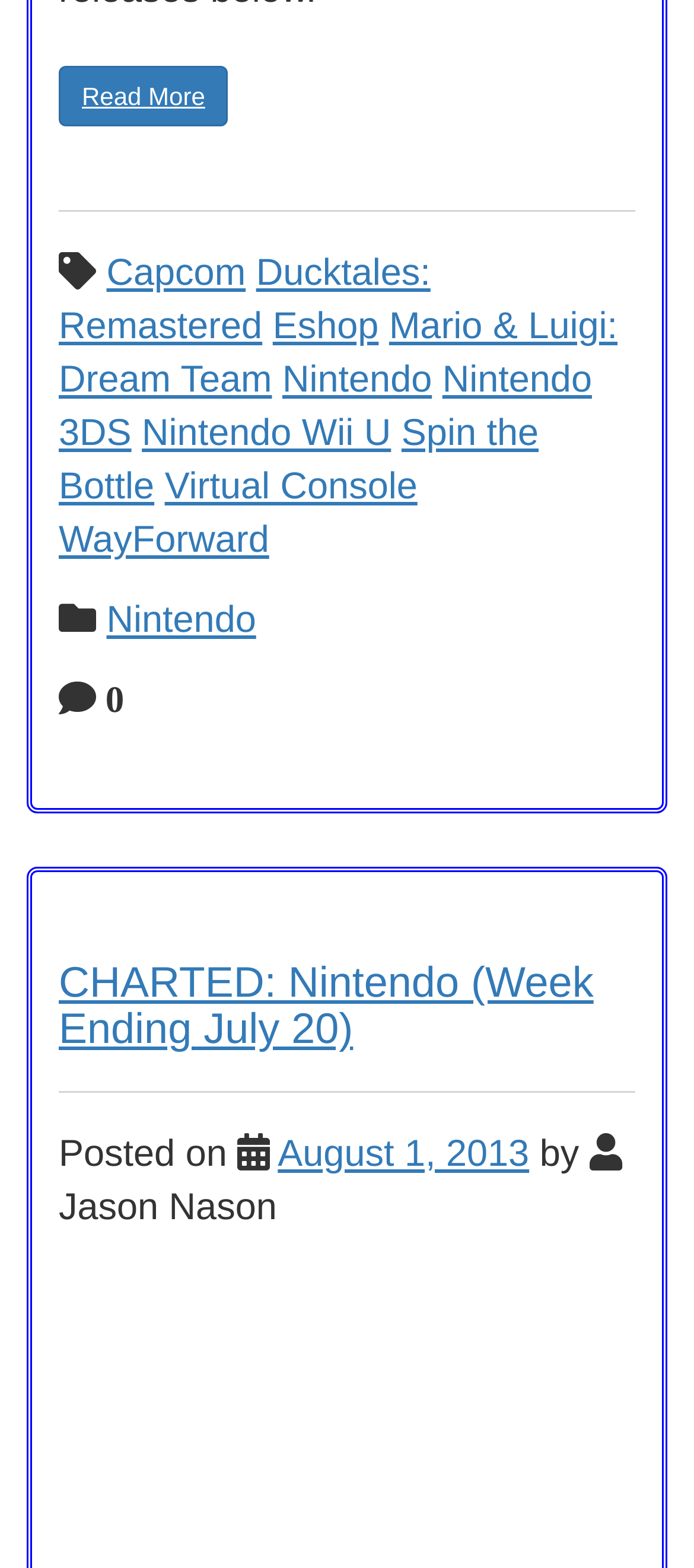What is the date mentioned on the webpage?
Give a one-word or short-phrase answer derived from the screenshot.

August 1, 2013